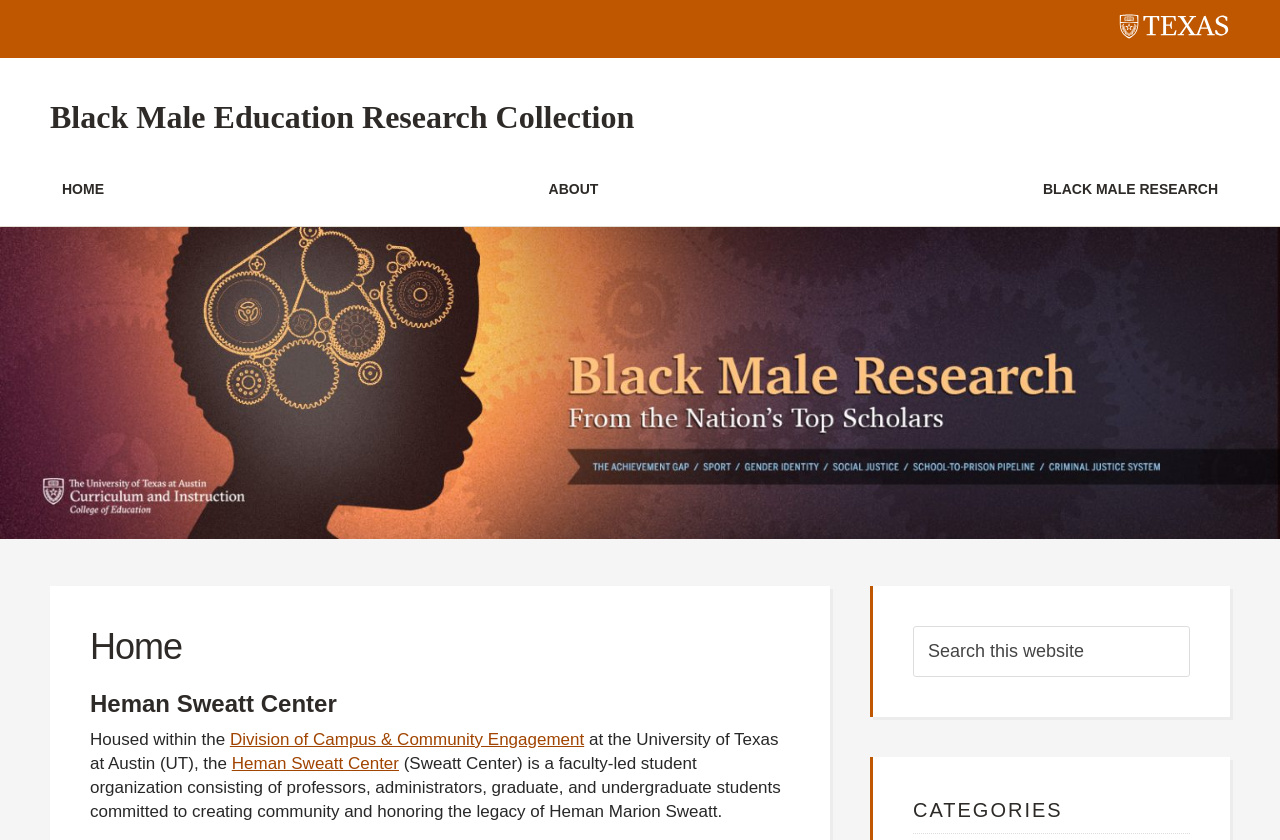Explain in detail what you observe on this webpage.

The webpage is about the Black Male Education Research Collection. At the top right corner, there is a UT Shield image with a link to it. Below the image, the title "Black Male Education Research Collection" is displayed as a heading. 

A navigation menu labeled "Main" is located at the top of the page, spanning the entire width. The menu contains three links: "HOME" on the left, "ABOUT" in the middle, and "BLACK MALE RESEARCH" on the right.

Below the navigation menu, a large image takes up most of the page's width, with a header section on top of it. The header section contains two headings: "Home" and "Heman Sweatt Center". 

Below the header section, there is a paragraph of text that describes the Heman Sweatt Center, which is housed within the Division of Campus & Community Engagement at the University of Texas at Austin. The paragraph also contains a link to the Division of Campus & Community Engagement and another link to the Heman Sweatt Center.

On the right side of the page, there is a search section with a search box and a "Search" button. The search section is labeled with the text "Search". 

Finally, at the bottom right corner of the page, there is a heading labeled "CATEGORIES".